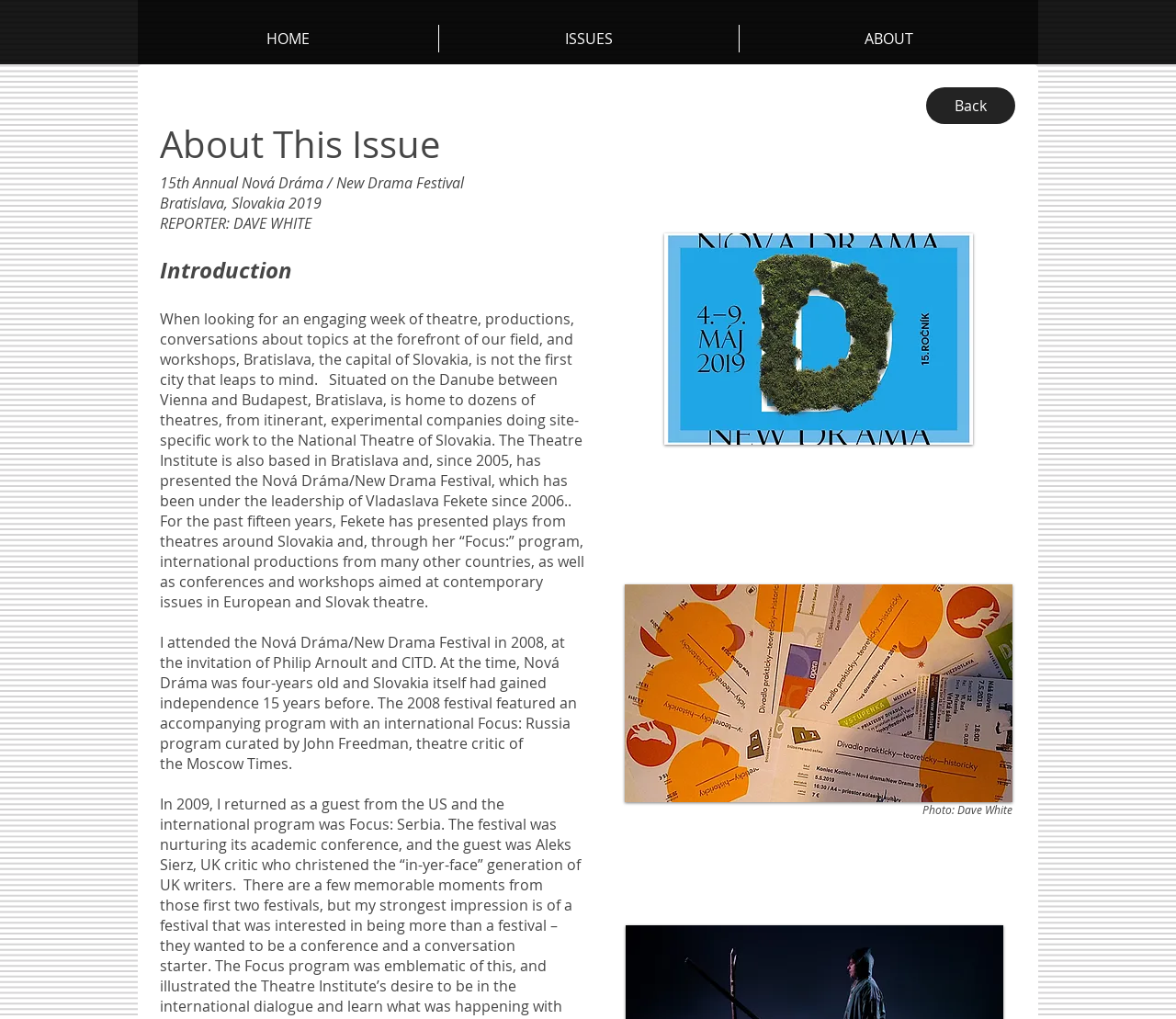Bounding box coordinates are specified in the format (top-left x, top-left y, bottom-right x, bottom-right y). All values are floating point numbers bounded between 0 and 1. Please provide the bounding box coordinate of the region this sentence describes: ABOUT

[0.629, 0.024, 0.883, 0.051]